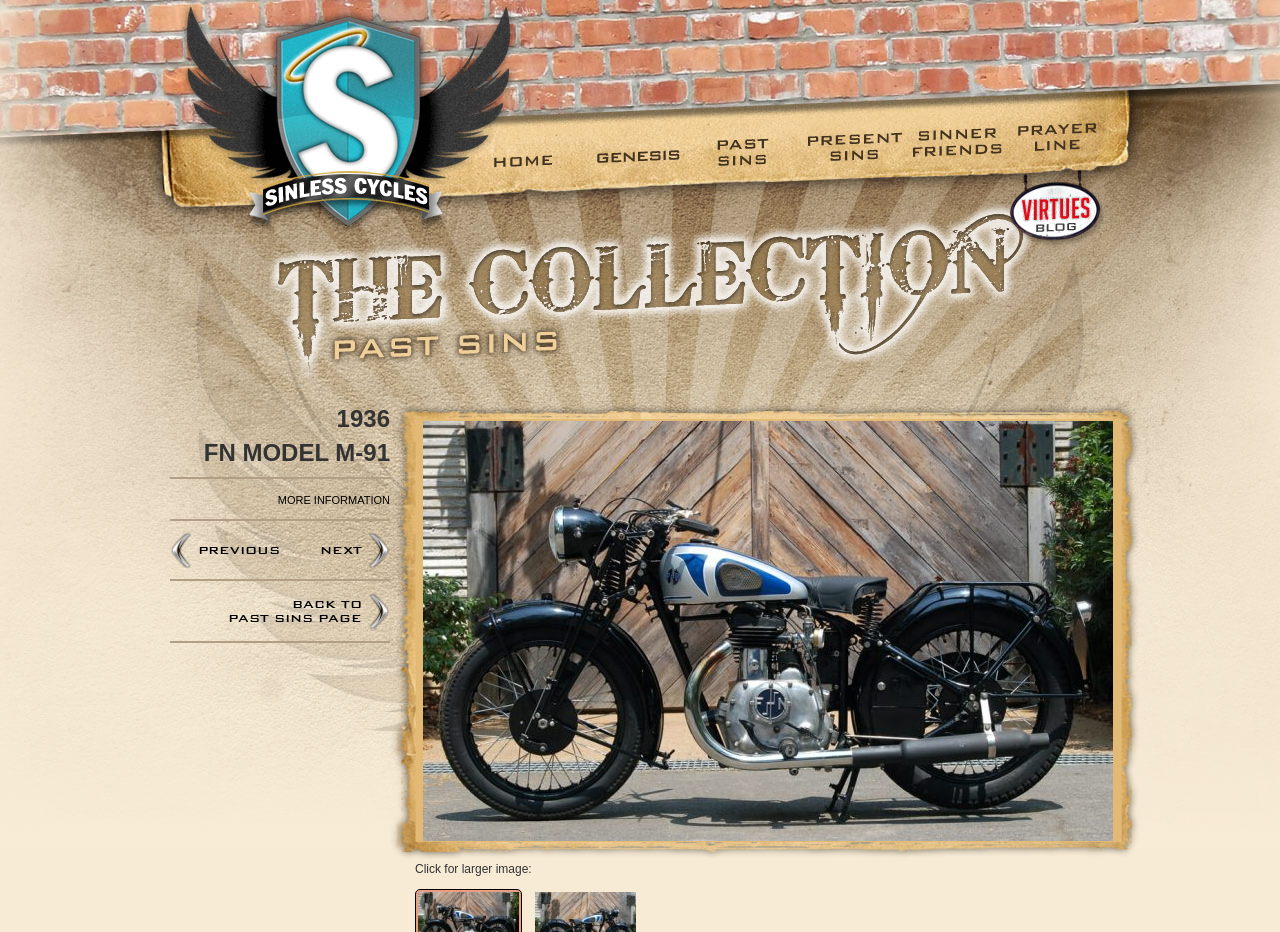How many menu items are in the menubar?
Look at the image and provide a detailed response to the question.

The menubar has 6 menu items, which are 'Home', 'Genesis', 'Past Sins', 'Present Sins', 'Sinner Friends', and 'Prayer Line'. These menu items are listed horizontally in the menubar.